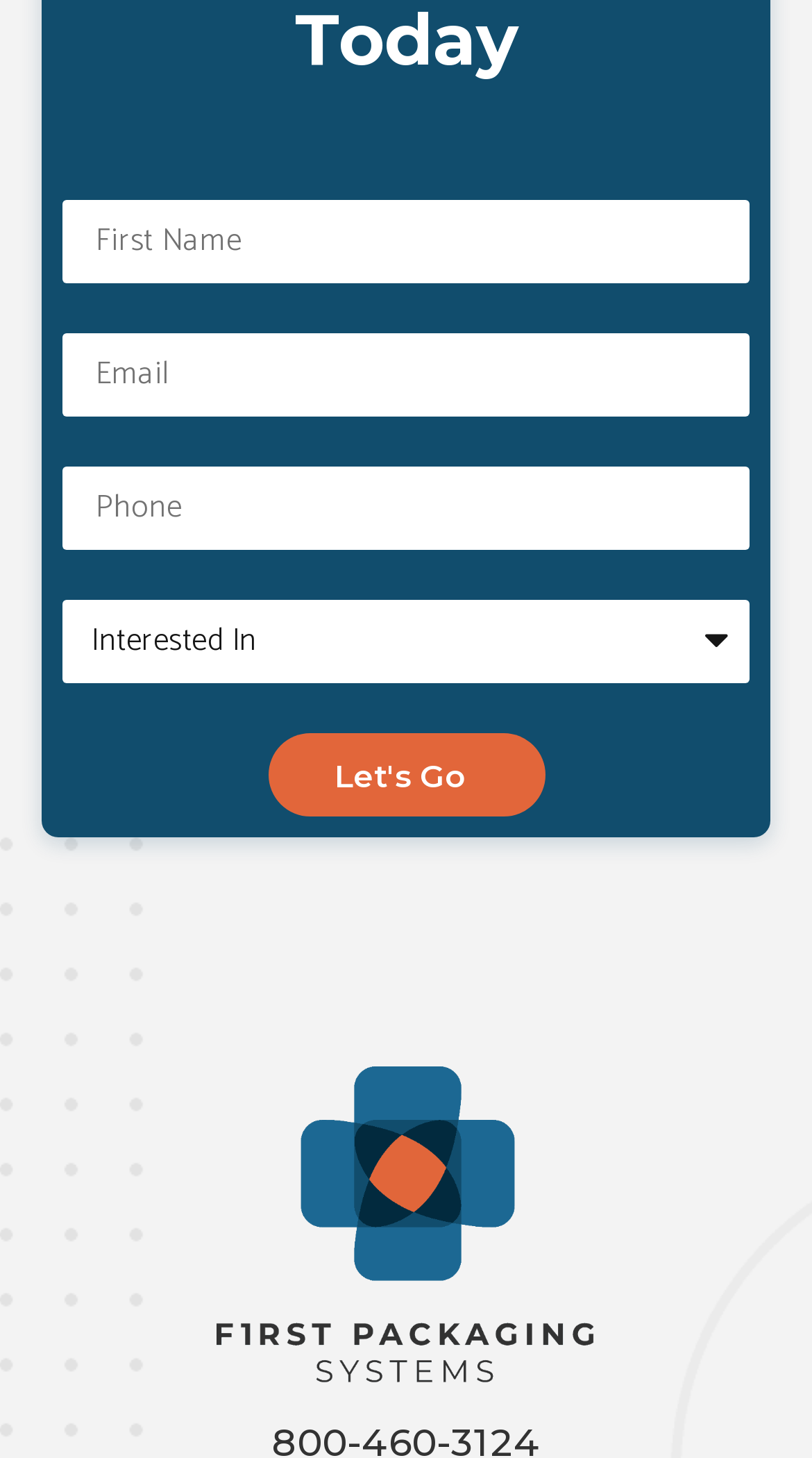What is the company name mentioned on the webpage?
Respond to the question with a well-detailed and thorough answer.

The company name 'First Packaging Systems' is mentioned on the webpage, along with an image that likely represents the company's logo. This suggests that the webpage is related to this company in some way.